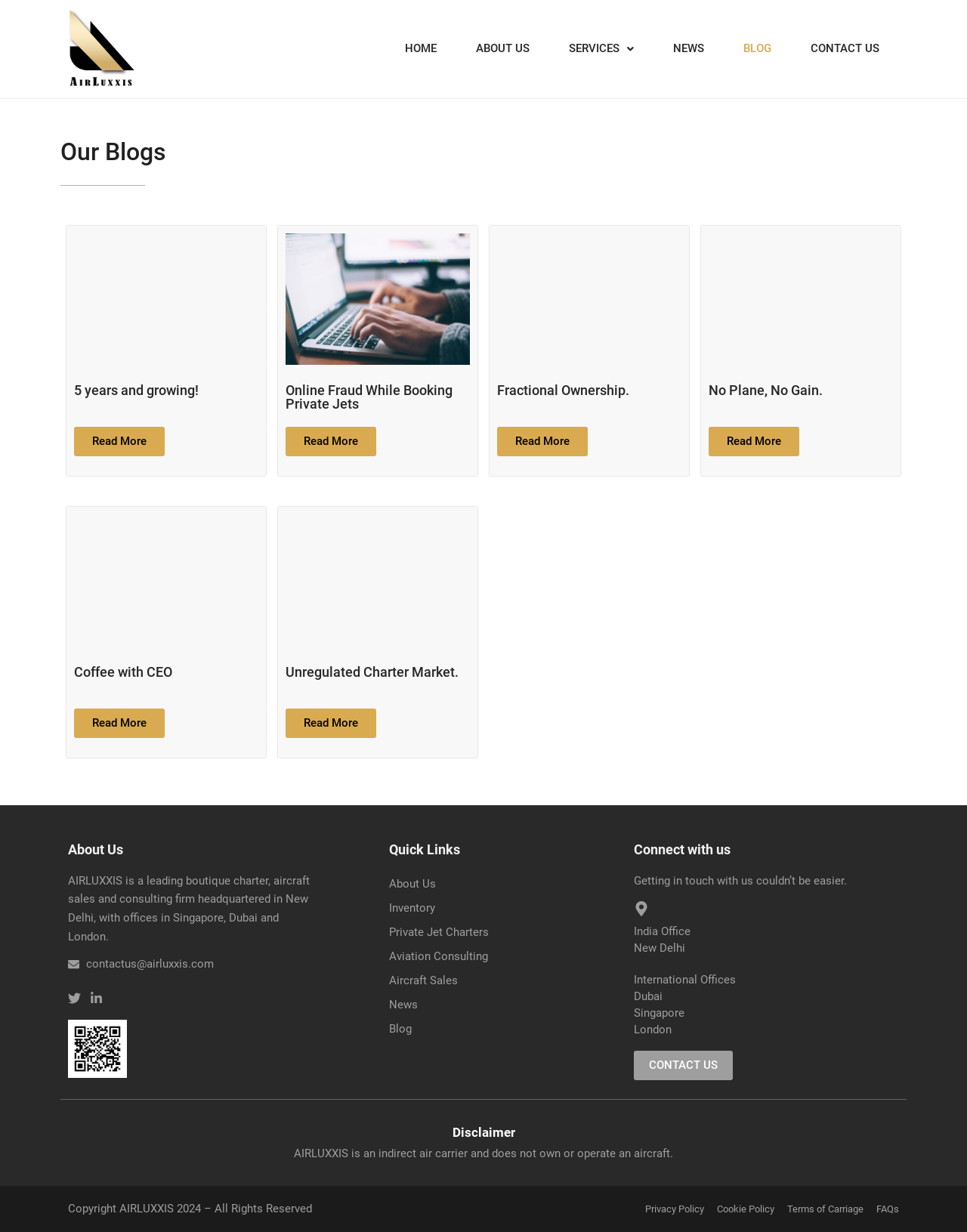Select the bounding box coordinates of the element I need to click to carry out the following instruction: "Read more about 5 years and growing!".

[0.077, 0.347, 0.17, 0.37]